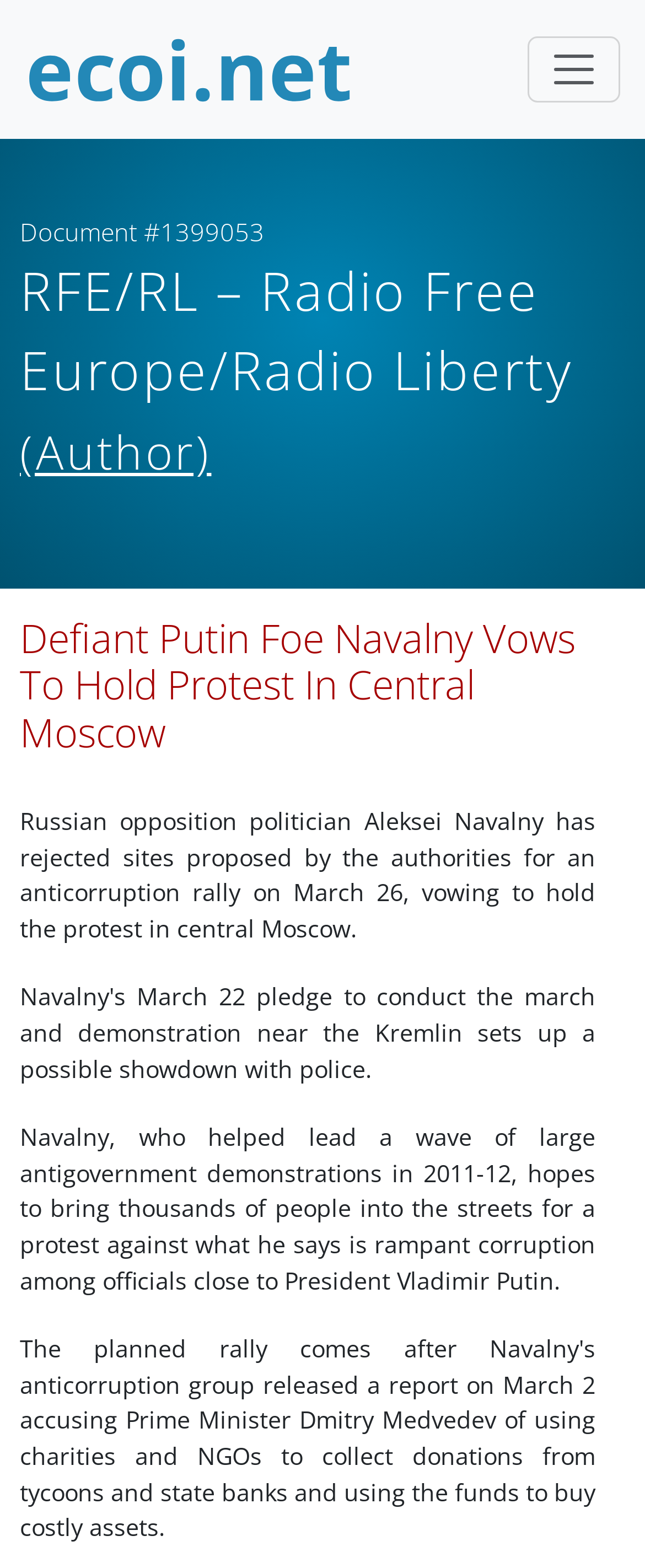Provide a single word or phrase to answer the given question: 
What is the date of the anticorruption rally?

March 26